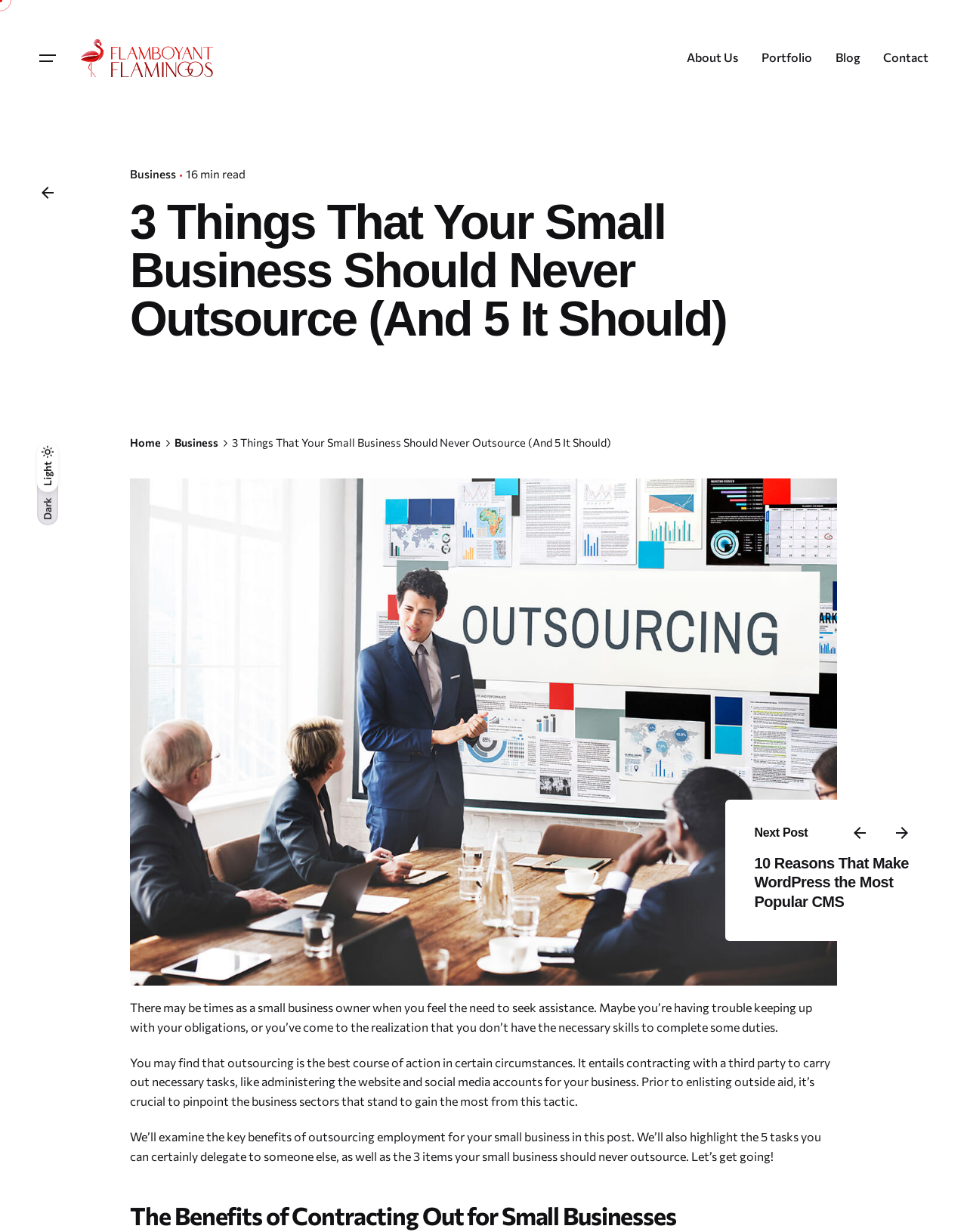Reply to the question below using a single word or brief phrase:
How many images are there in the article?

2